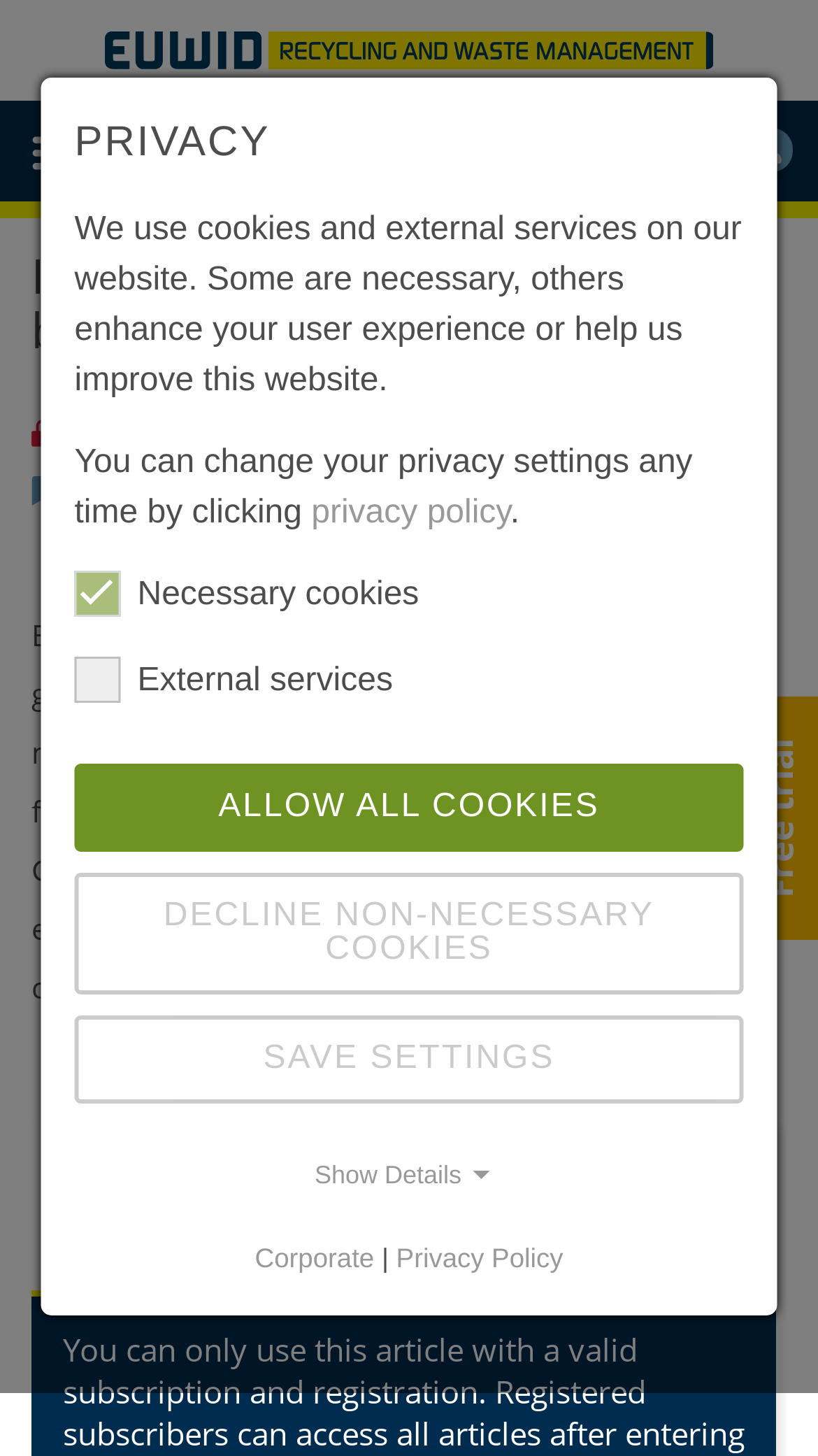Can you give a detailed response to the following question using the information from the image? What is the date mentioned in the article?

The article mentions '20 September 2006' in the text, which is the date being referred to.